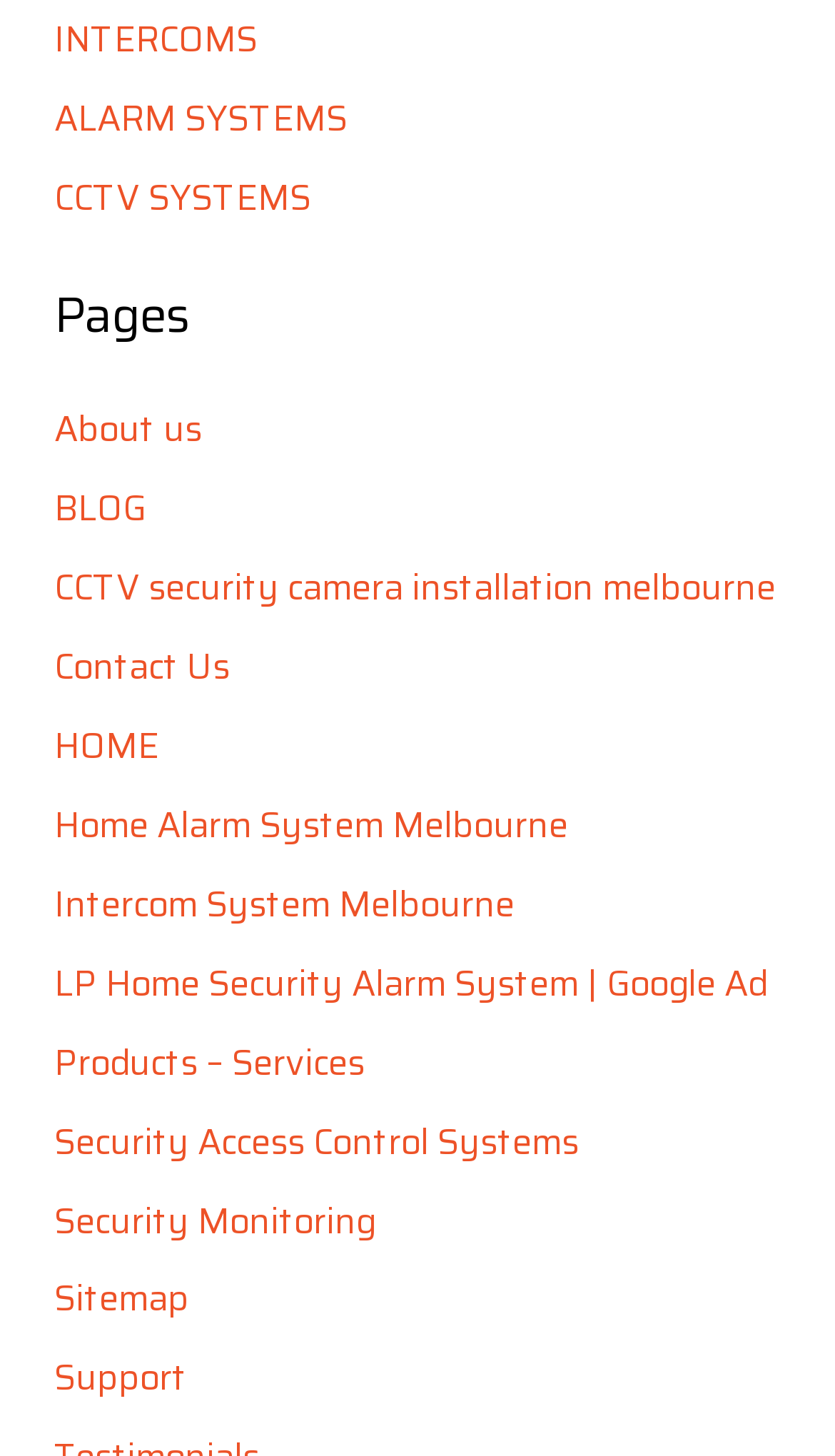Could you indicate the bounding box coordinates of the region to click in order to complete this instruction: "Check the news about Sterling Bank's blockchain solution".

None